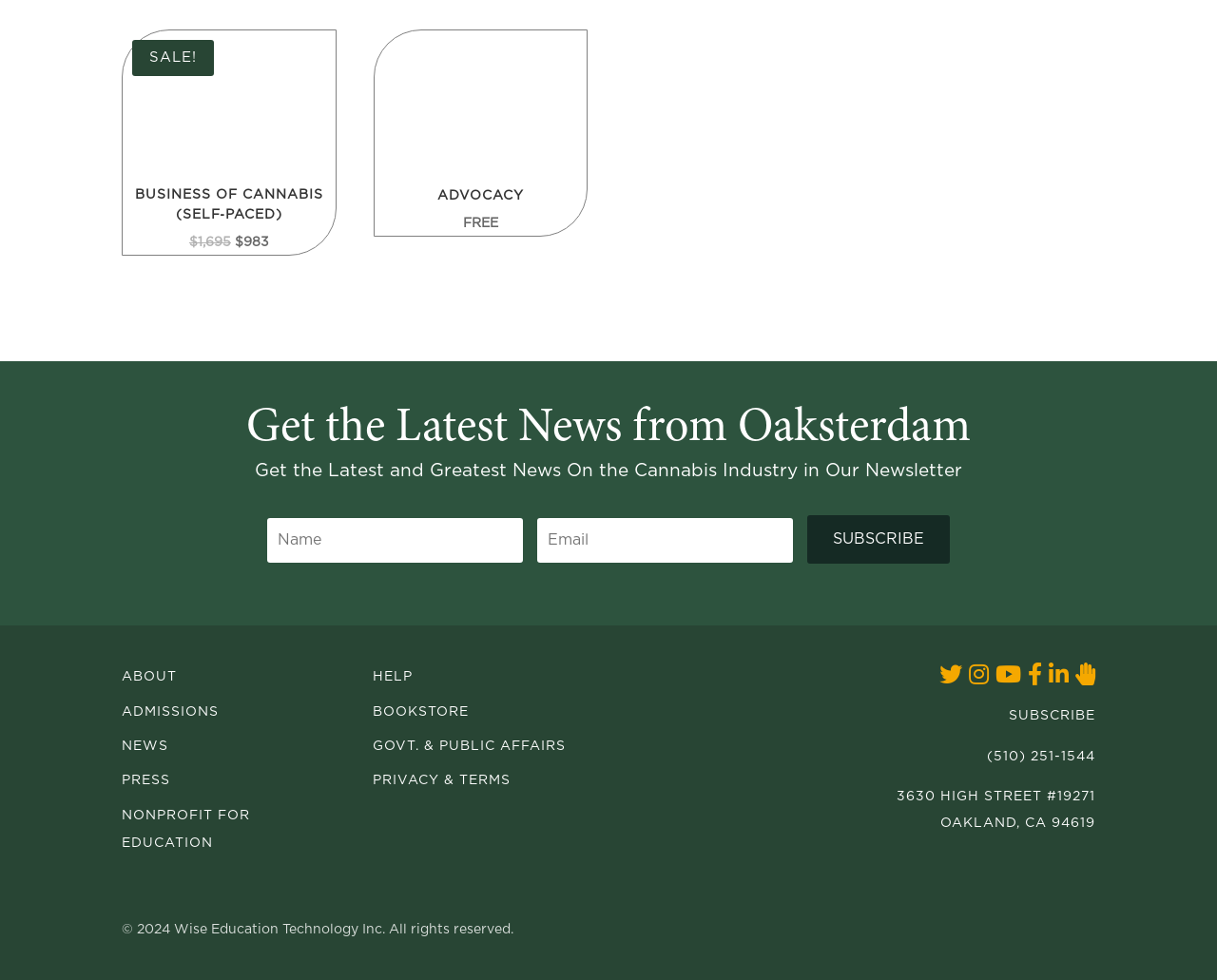What is the name of the organization?
Give a detailed explanation using the information visible in the image.

I found the answer by looking at the heading elements with the text 'Get the Latest News from Oaksterdam' and 'Get the Latest and Greatest News On the Cannabis Industry in Our Newsletter', which suggest that Oaksterdam is the name of the organization.